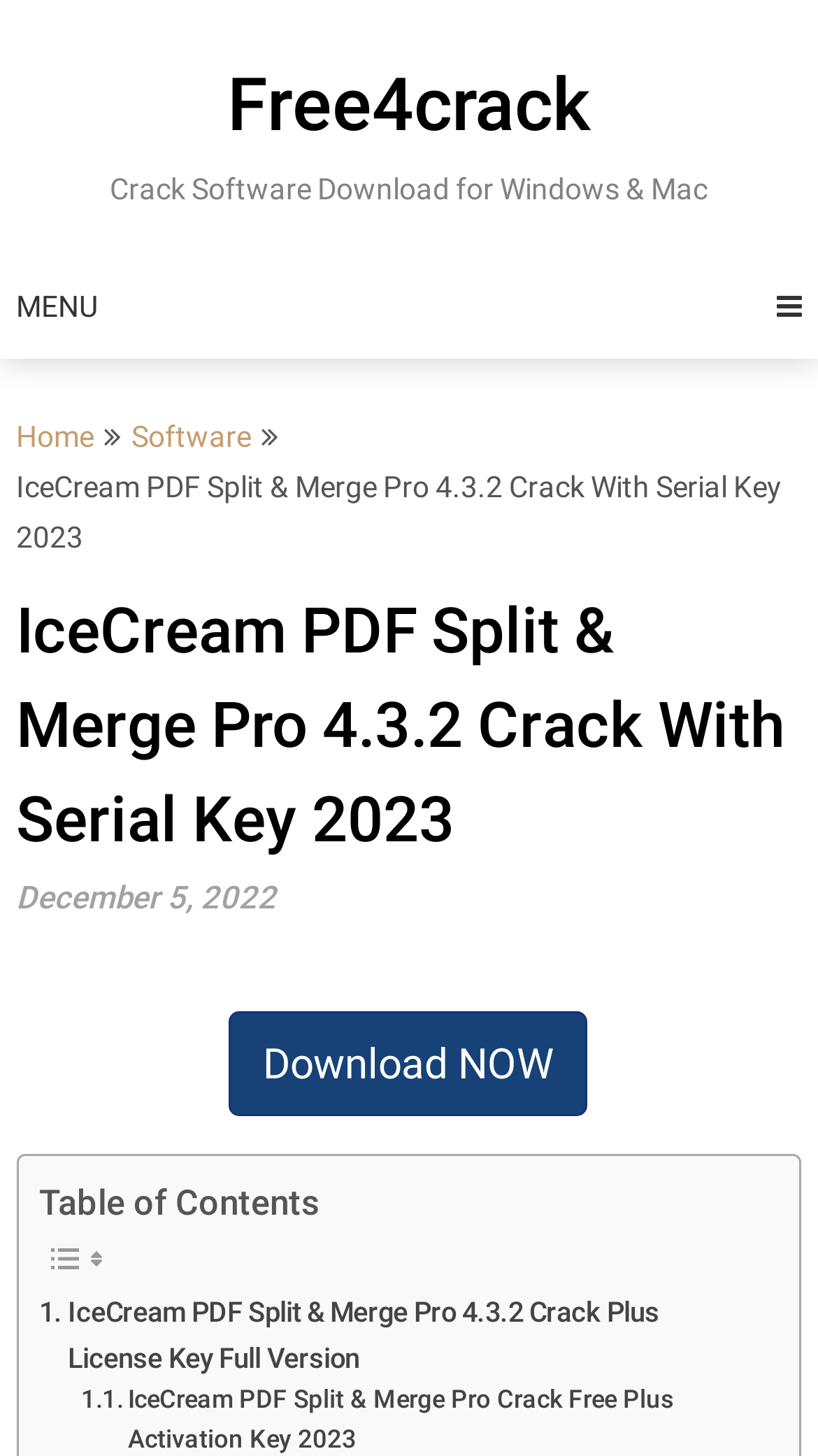What is the purpose of the 'Download NOW' button?
From the image, respond with a single word or phrase.

To download the software